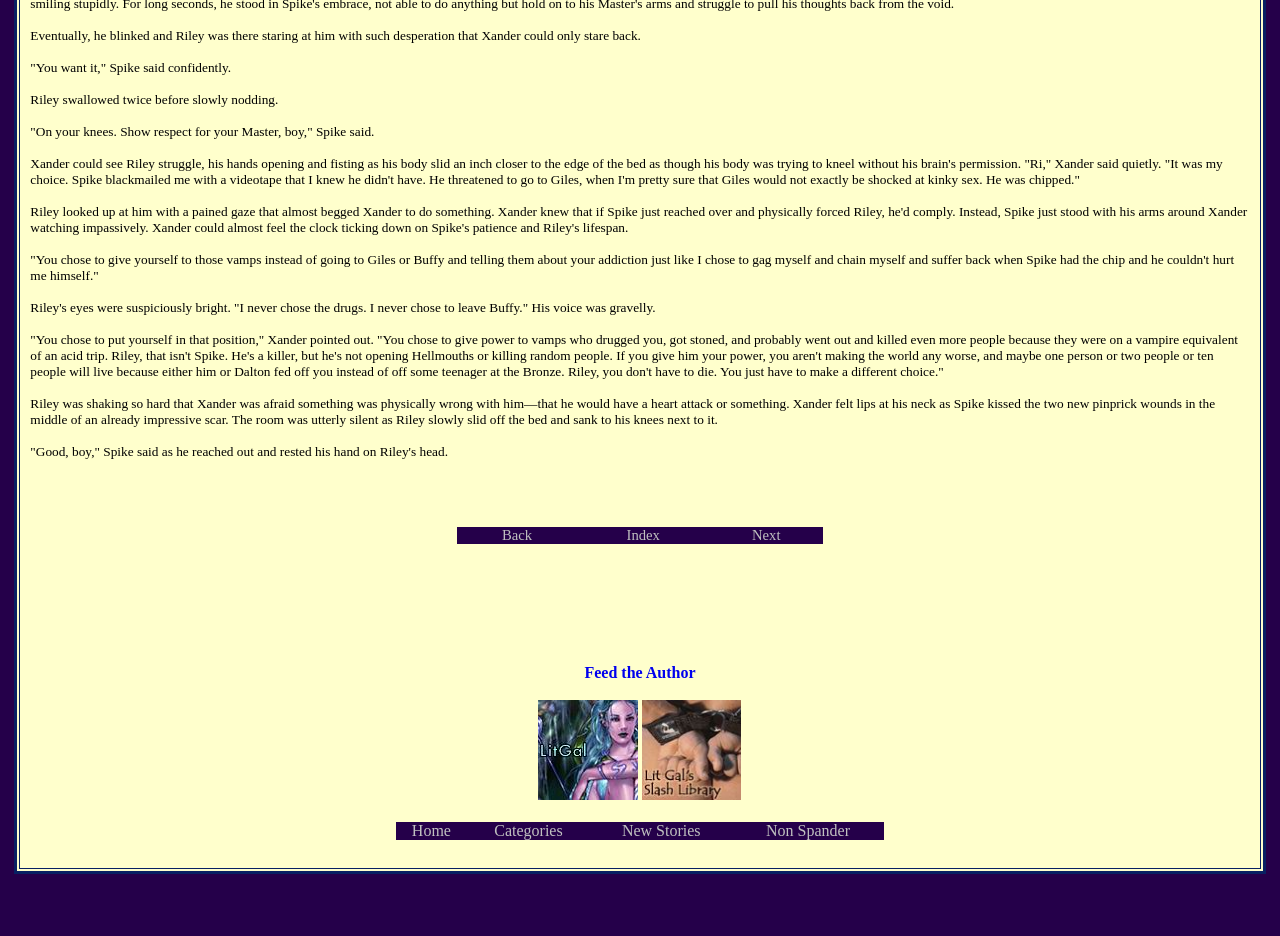Please determine the bounding box coordinates, formatted as (top-left x, top-left y, bottom-right x, bottom-right y), with all values as floating point numbers between 0 and 1. Identify the bounding box of the region described as: Categories

[0.386, 0.878, 0.44, 0.896]